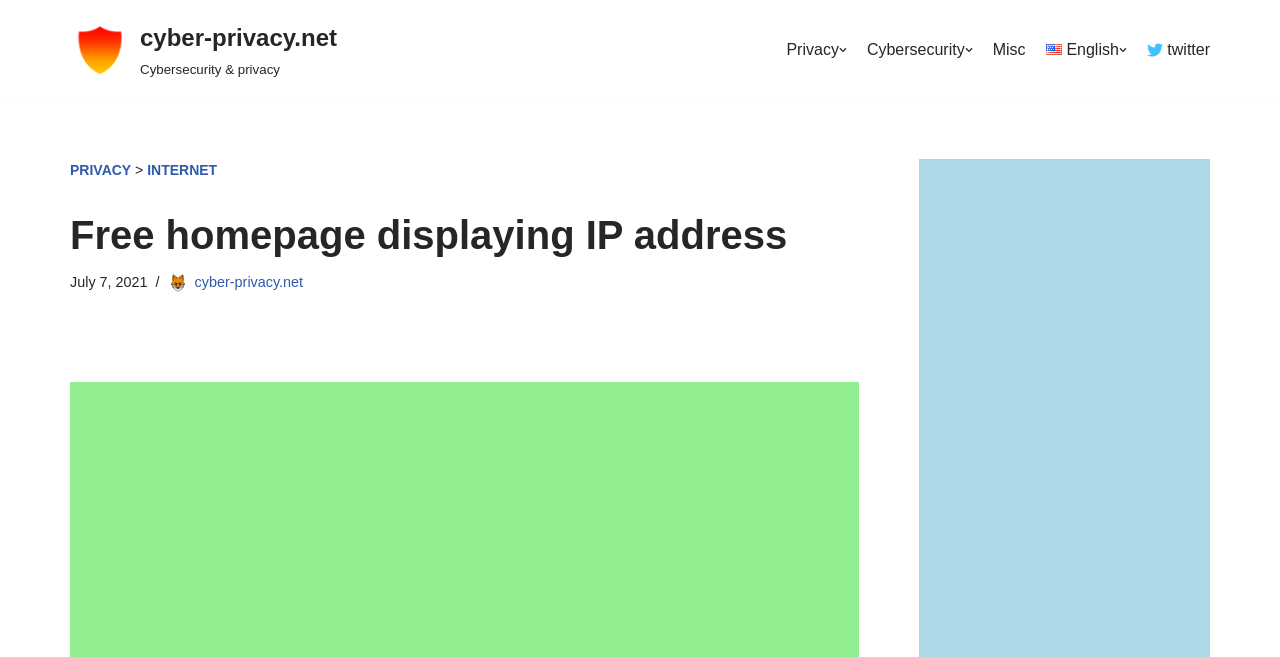What is the current date?
Please answer the question with a single word or phrase, referencing the image.

July 7, 2021